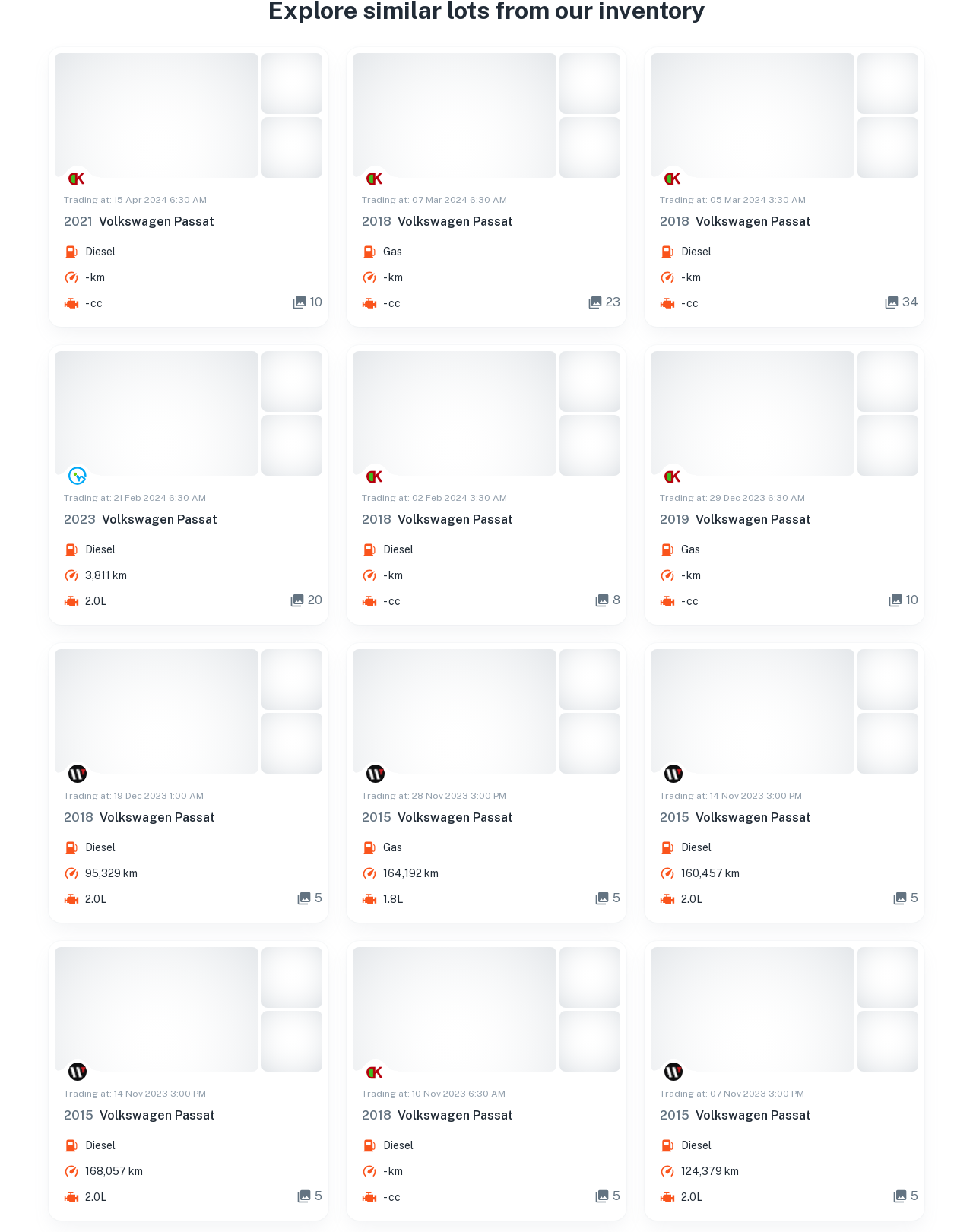Answer in one word or a short phrase: 
What is the highest kilometer reading mentioned?

164,192 km